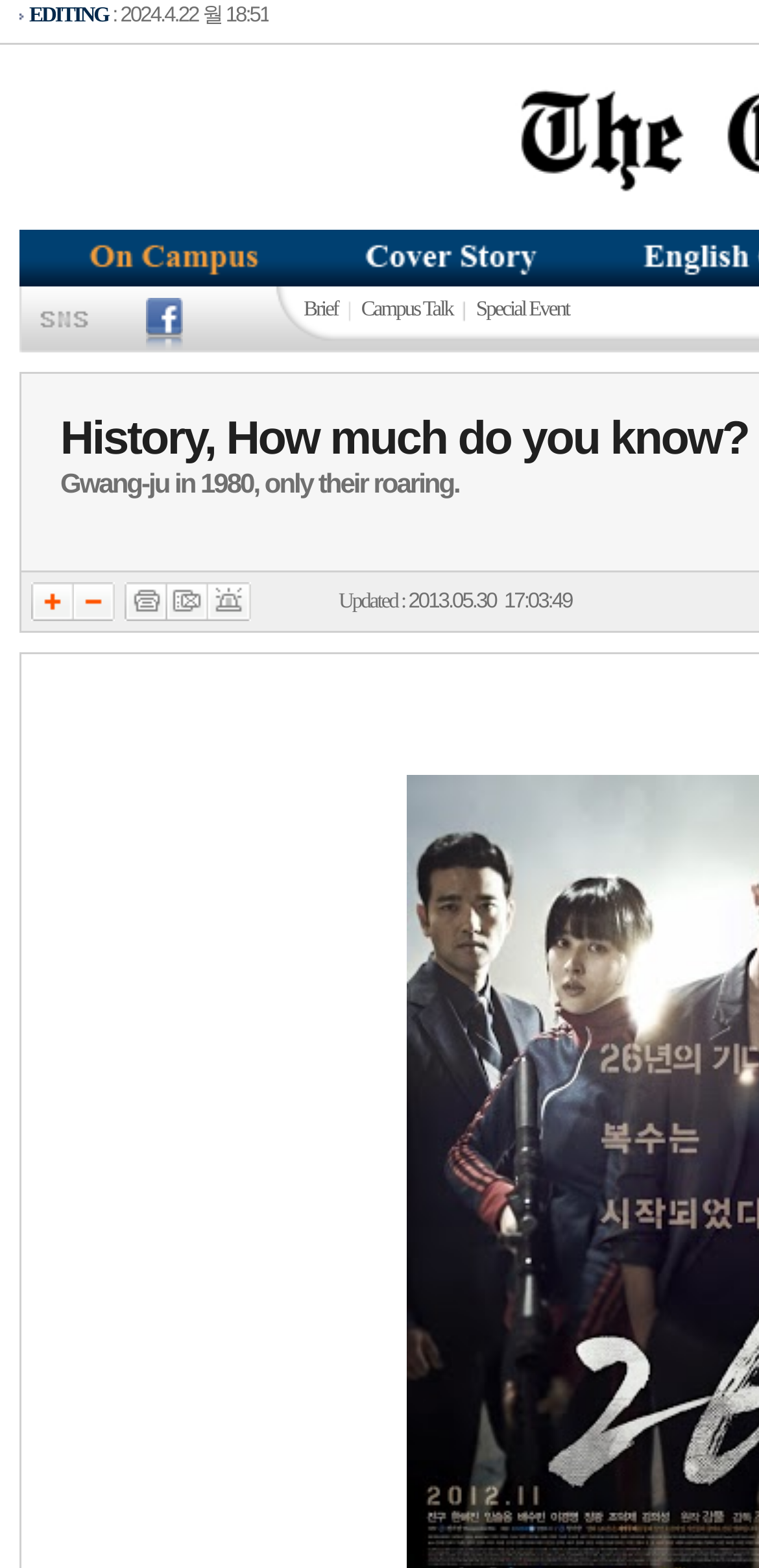Locate the bounding box coordinates of the area where you should click to accomplish the instruction: "read Engineering Tips".

None